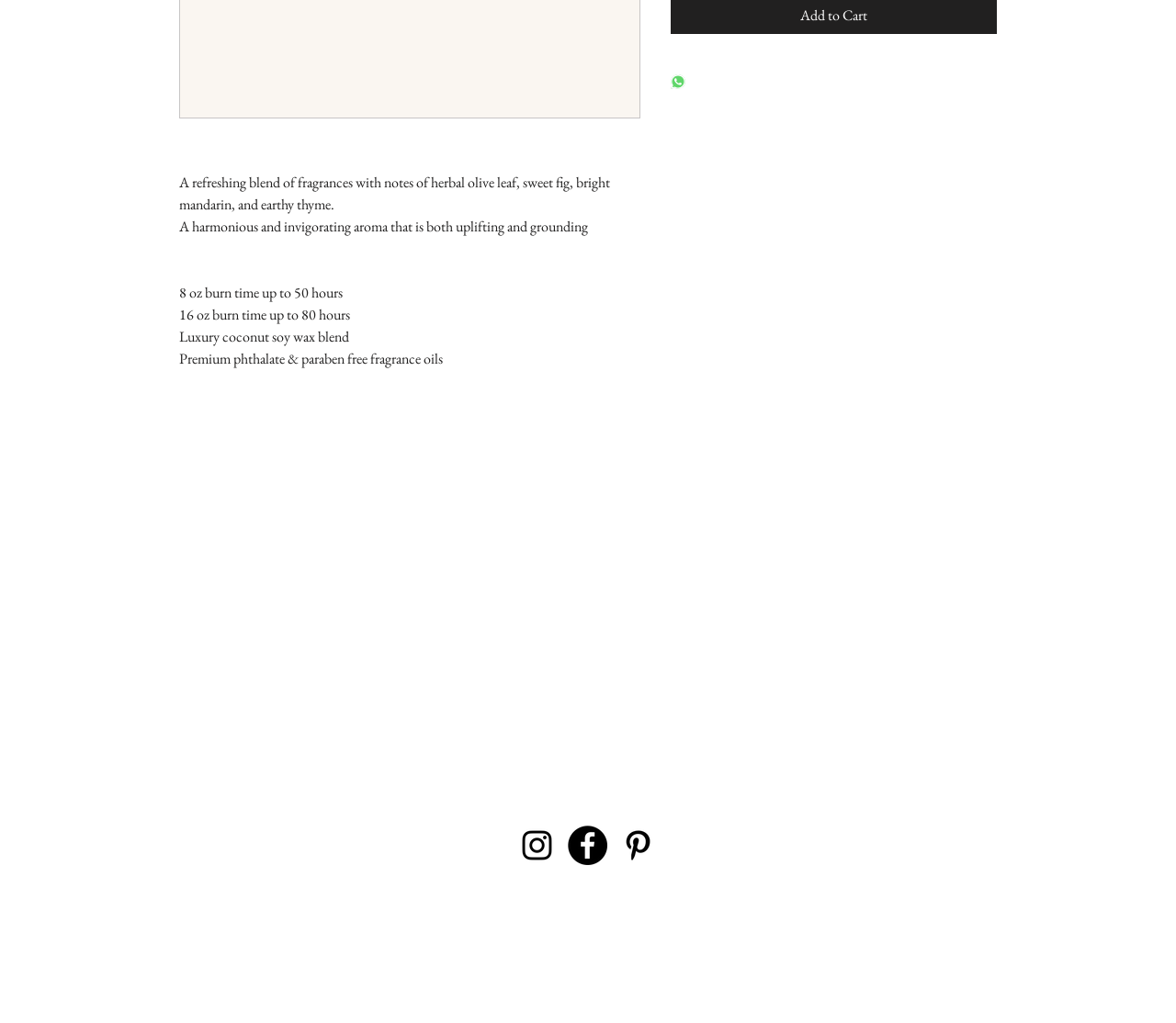Extract the bounding box coordinates for the UI element described by the text: "Login | Register". The coordinates should be in the form of [left, top, right, bottom] with values between 0 and 1.

None